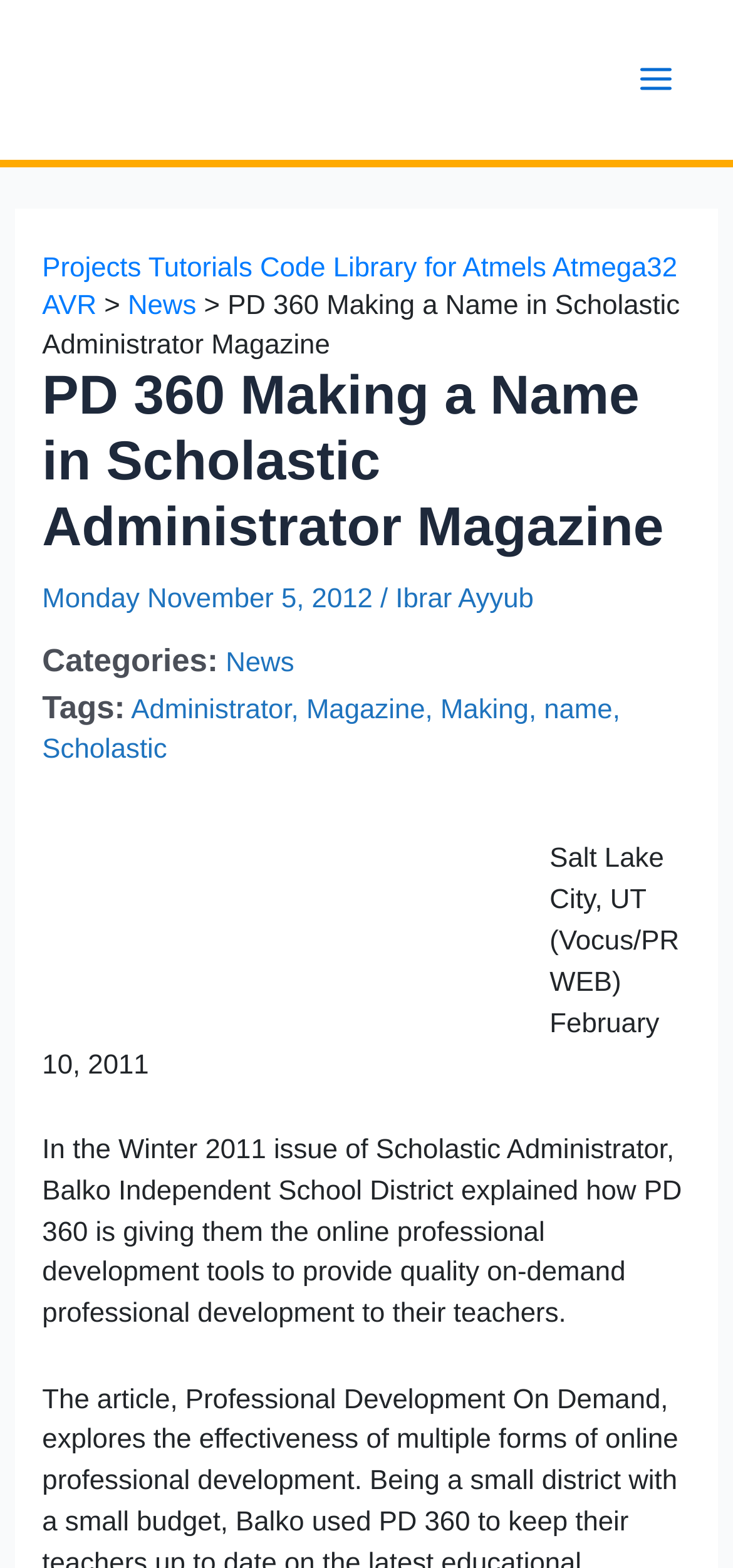What is the name of the author of the article?
Please answer the question with a detailed and comprehensive explanation.

I found the answer by looking at the text content of the webpage, specifically the link 'Ibrar Ayyub' which is mentioned as the author of the article.